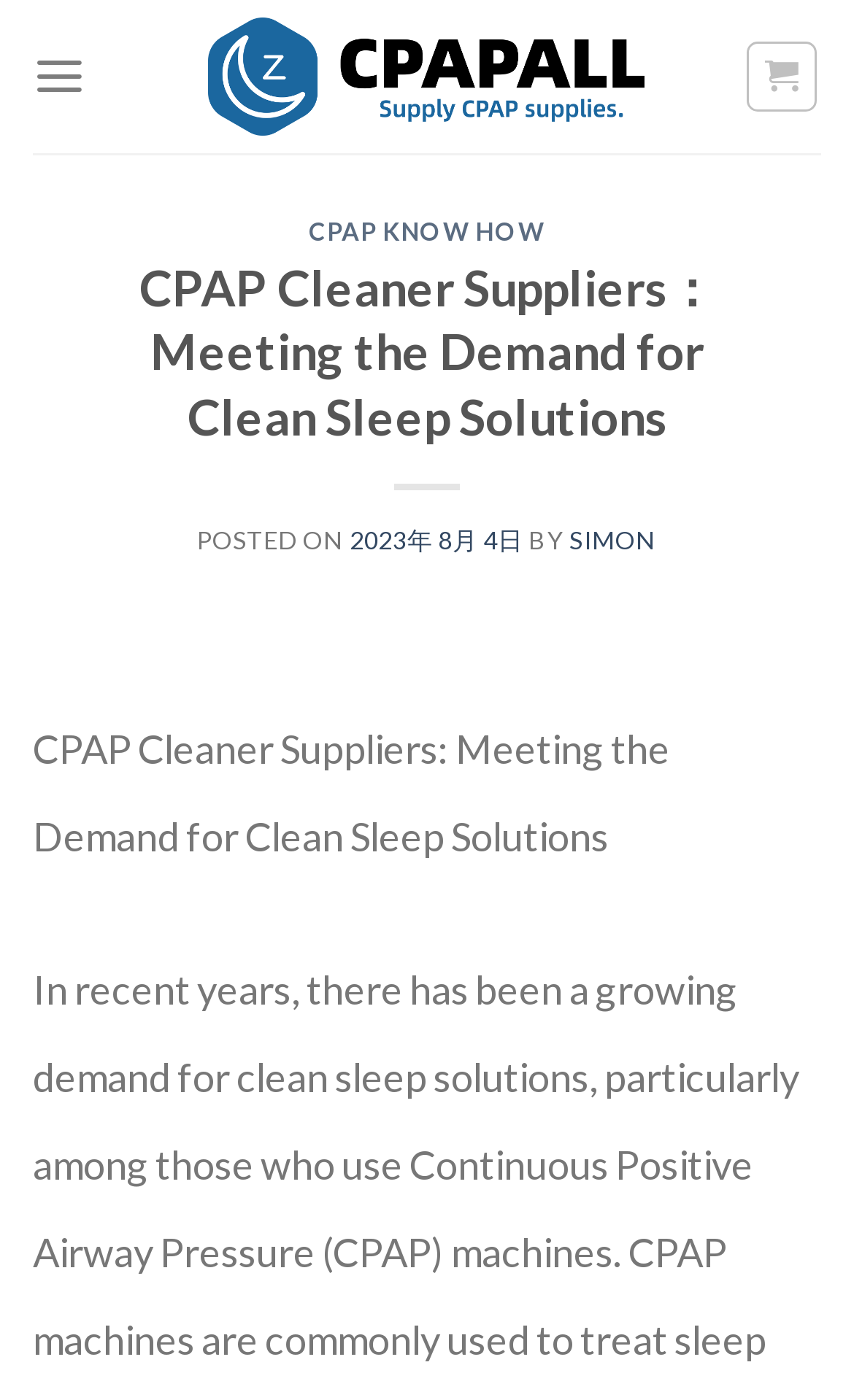What is the name of the company?
Answer the question with detailed information derived from the image.

The name of the company is CPAPALL, which can be found in the link 'CPAPALL' at the top of the webpage.